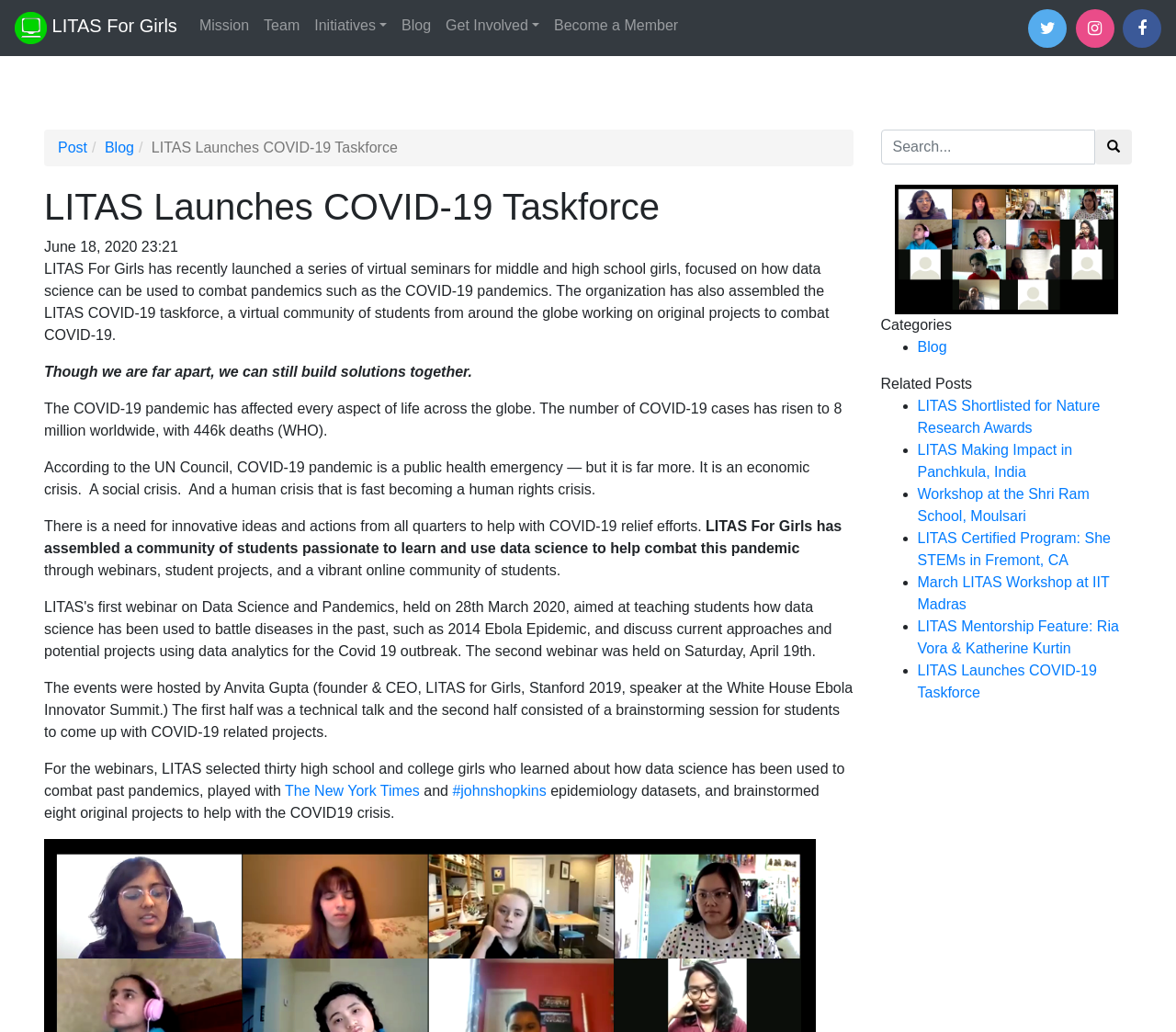Determine the bounding box coordinates for the HTML element described here: "destwd".

None